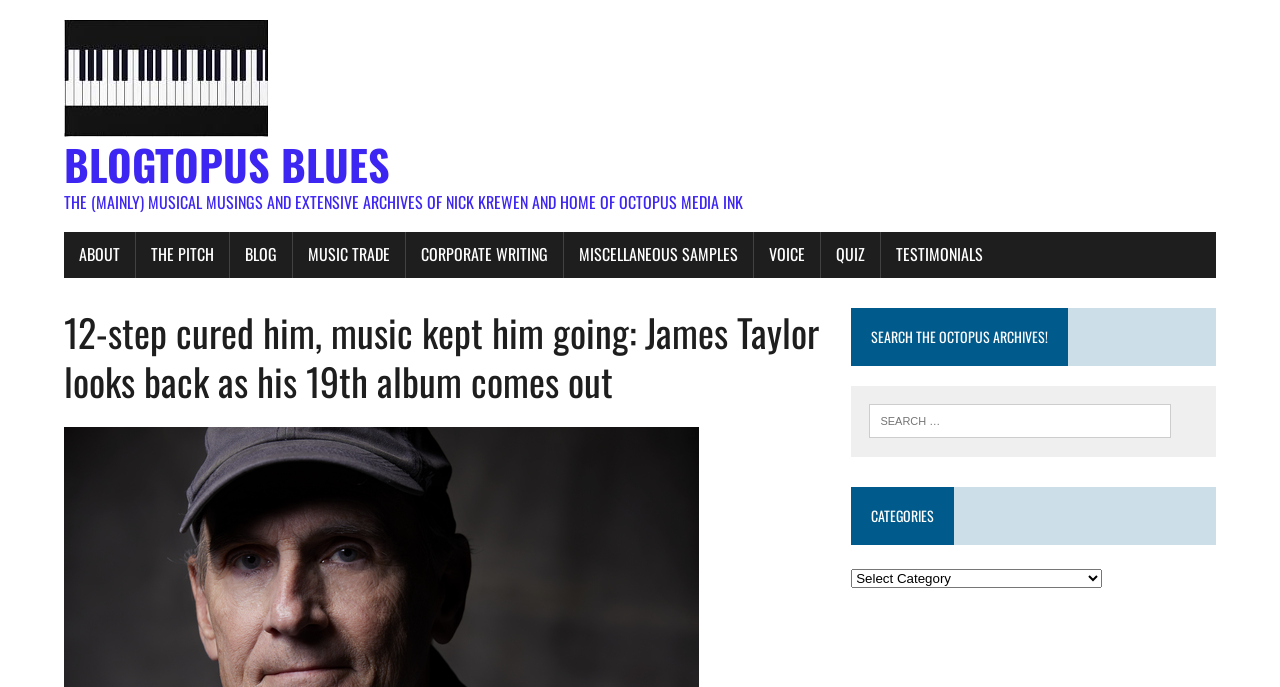Find and provide the bounding box coordinates for the UI element described here: "Miscellaneous Samples". The coordinates should be given as four float numbers between 0 and 1: [left, top, right, bottom].

[0.441, 0.338, 0.588, 0.405]